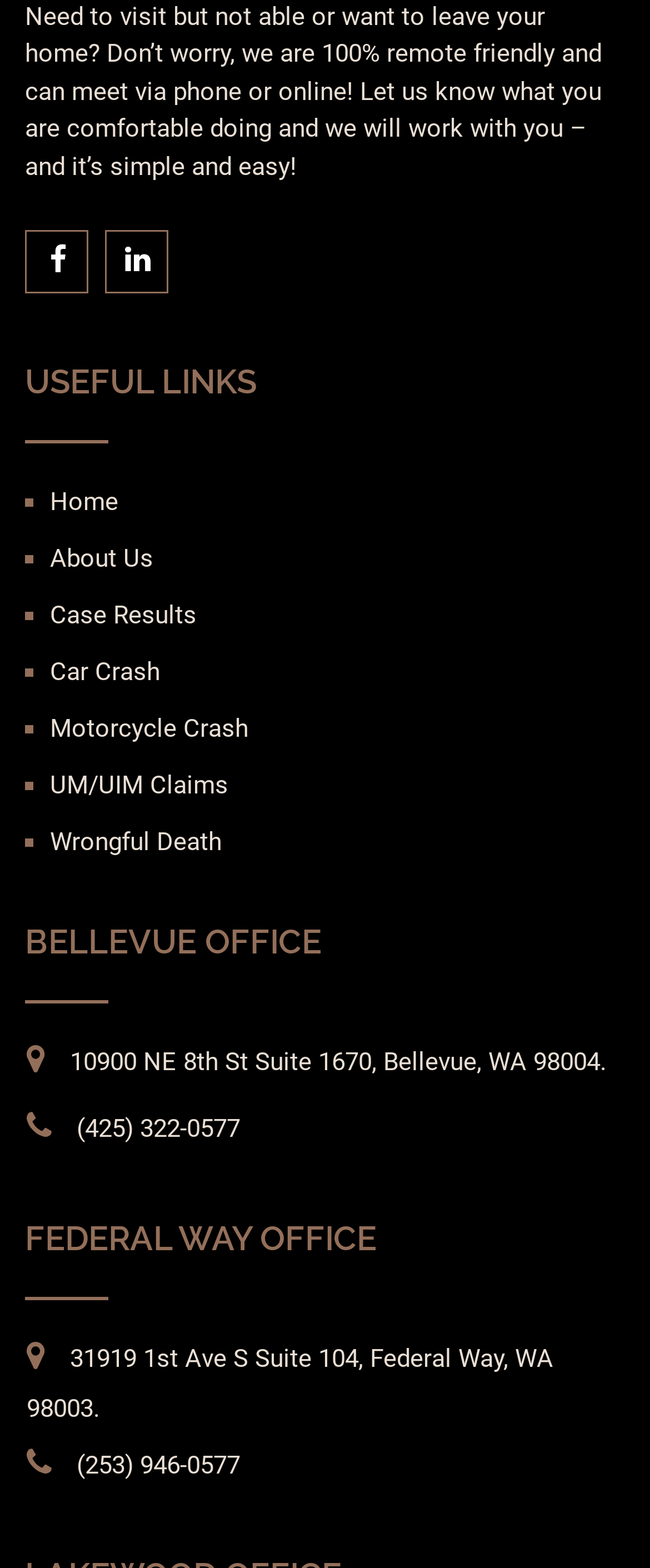What is the phone number of the Bellevue office?
Using the image as a reference, answer the question in detail.

The phone number of the Bellevue office is (425) 322-0577, which is listed below the address of the Bellevue office.